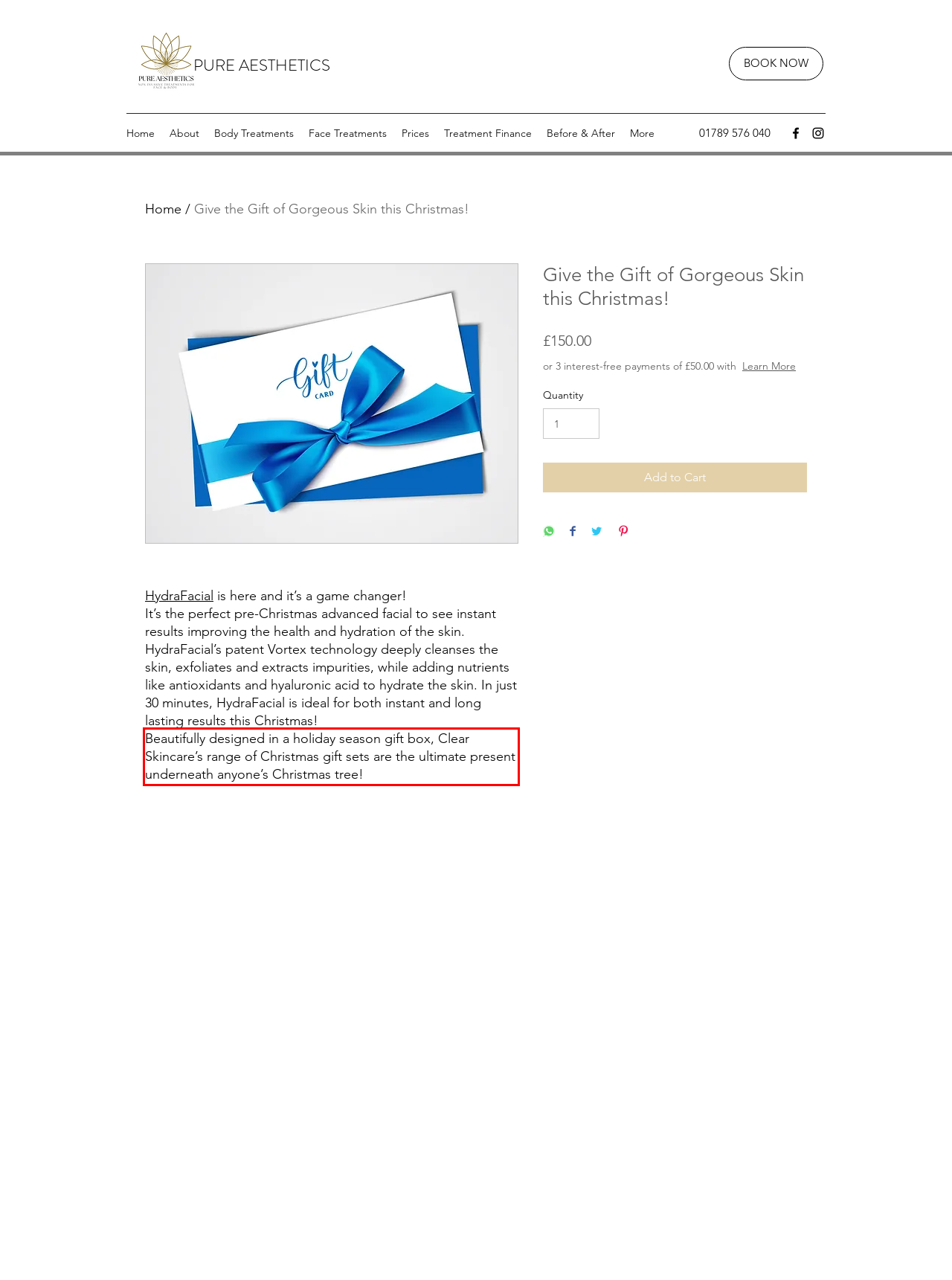Identify the text inside the red bounding box in the provided webpage screenshot and transcribe it.

Beautifully designed in a holiday season gift box, Clear Skincare’s range of Christmas gift sets are the ultimate present underneath anyone’s Christmas tree!